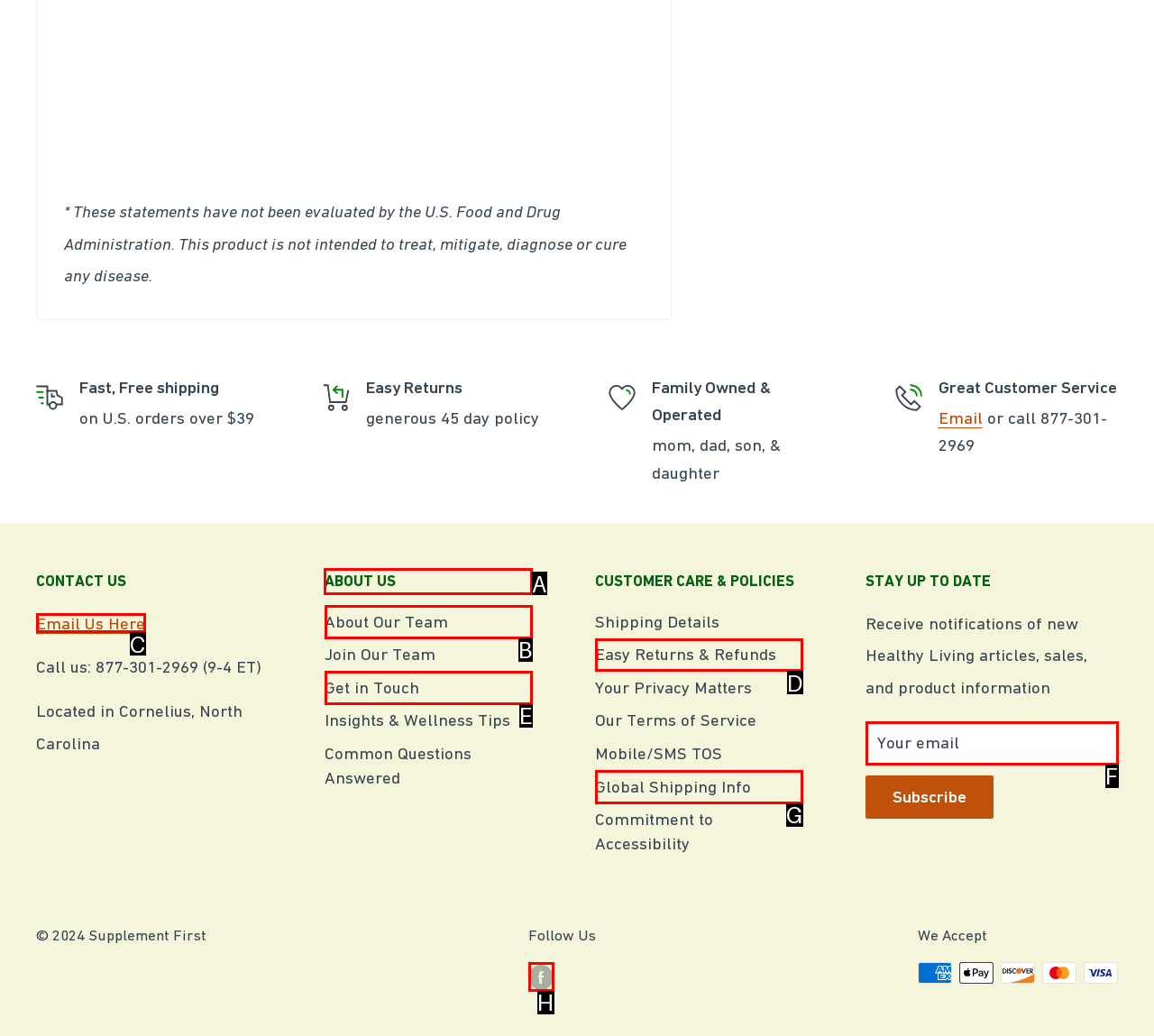Identify the letter of the UI element needed to carry out the task: Click the 'ABOUT US' button
Reply with the letter of the chosen option.

A